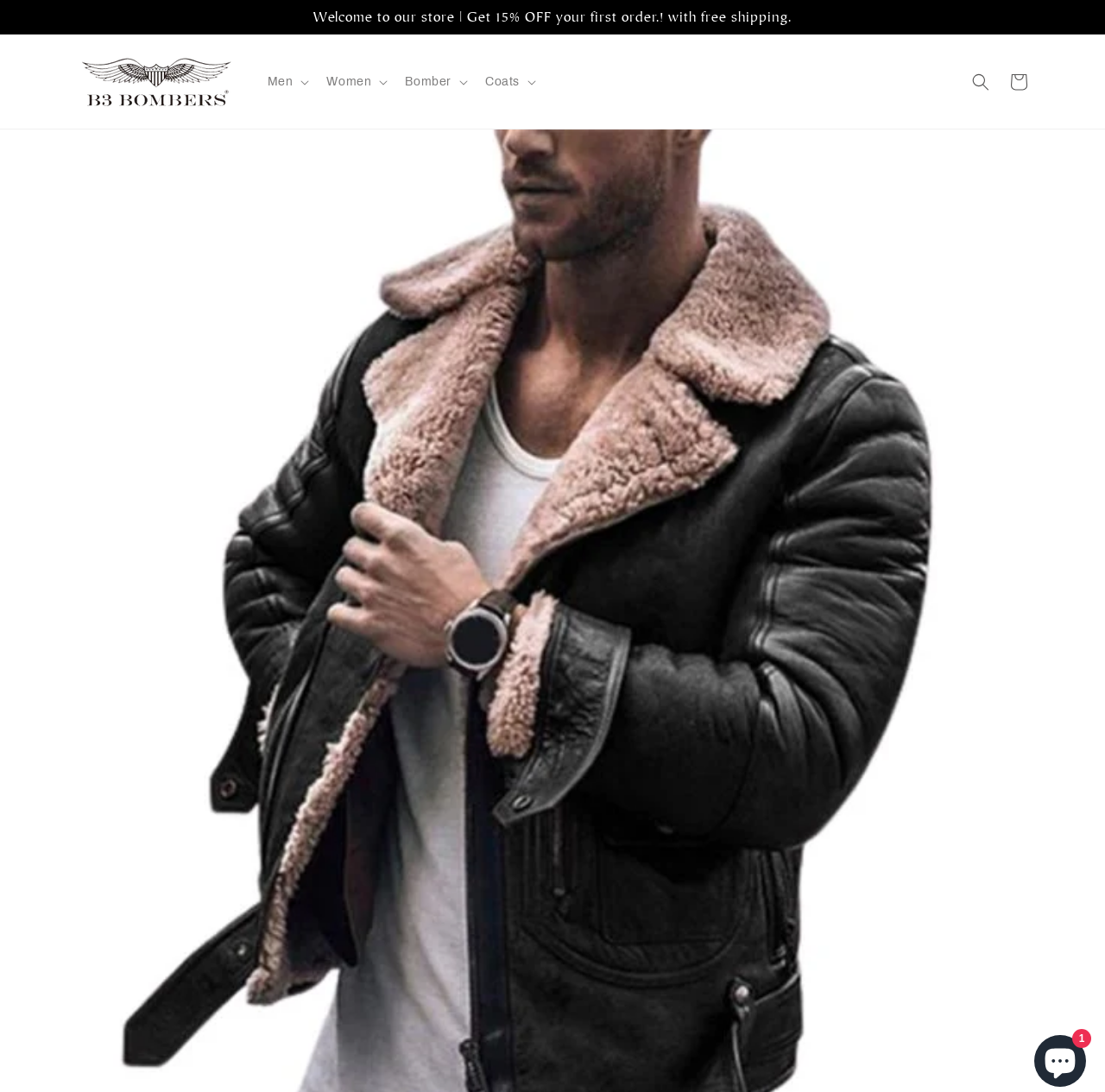Describe the entire webpage, focusing on both content and design.

The webpage appears to be an e-commerce website selling B3 bomber leather jackets. At the top of the page, there is an announcement region with a static text that reads "Welcome to our store | Get 15% OFF your first order.! with free shipping." Below this, there is a link and an image of a B3 bomber jacket, which seems to be a prominent feature of the page.

To the right of the image, there are four buttons labeled "Men", "Women", "Bomber", and "Coats", which are likely navigation menus for different categories of products. These buttons are aligned horizontally and are positioned near the top of the page.

On the top-right corner of the page, there is a search button and a link to the cart. Below these, there is a chat window with a button to open or close it. The chat window is accompanied by a small image.

The overall layout of the page suggests that it is a product-focused website, with the B3 bomber leather jacket being the main attraction. The navigation menus and search functionality are easily accessible, making it easy for users to find what they're looking for.